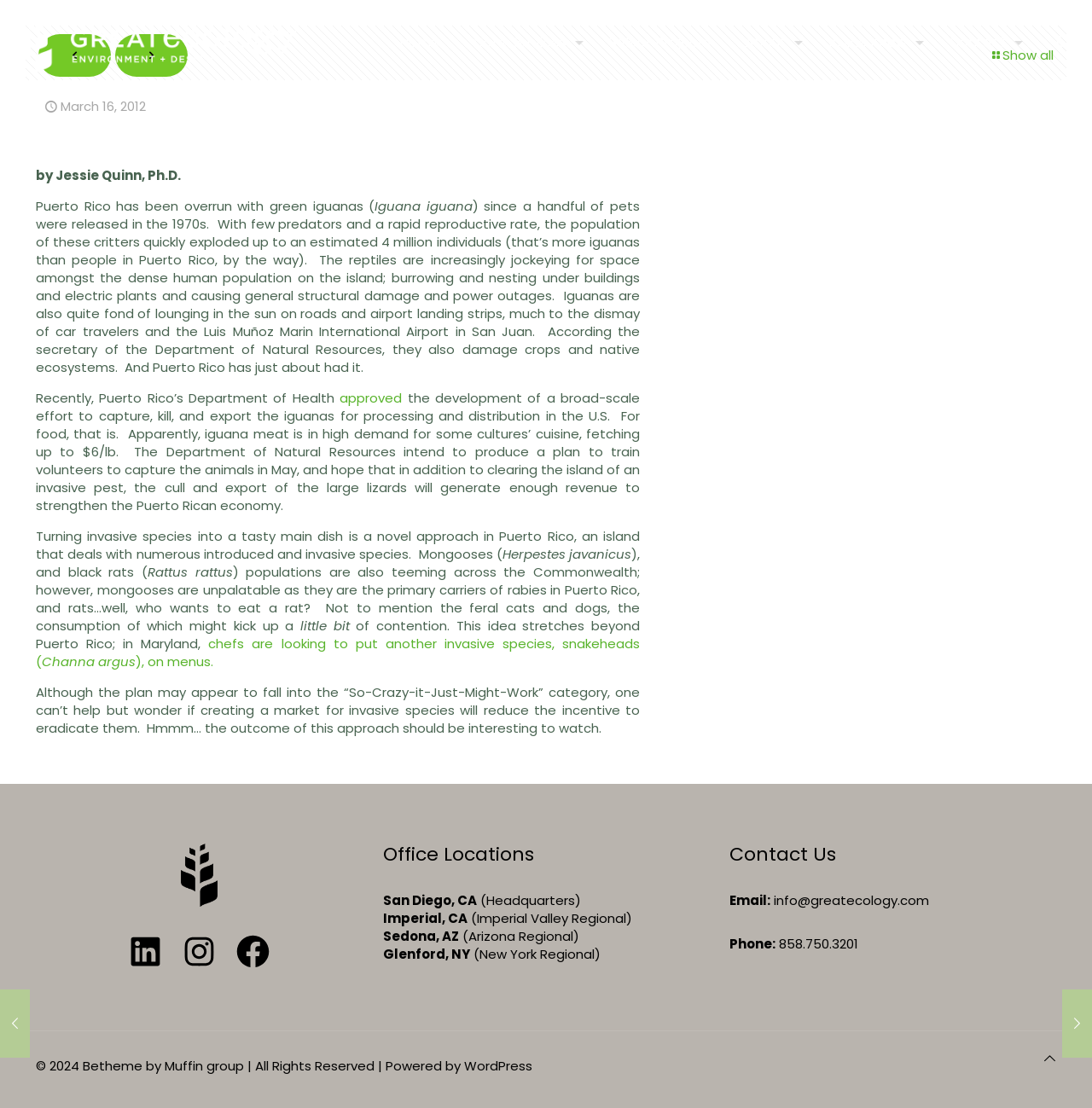What is the company name?
Please provide a comprehensive answer based on the visual information in the image.

The company name is obtained from the logo 'GE-Logo-Horizontal-White' at the top left corner of the webpage, which is a prominent element and likely to be the company's logo.